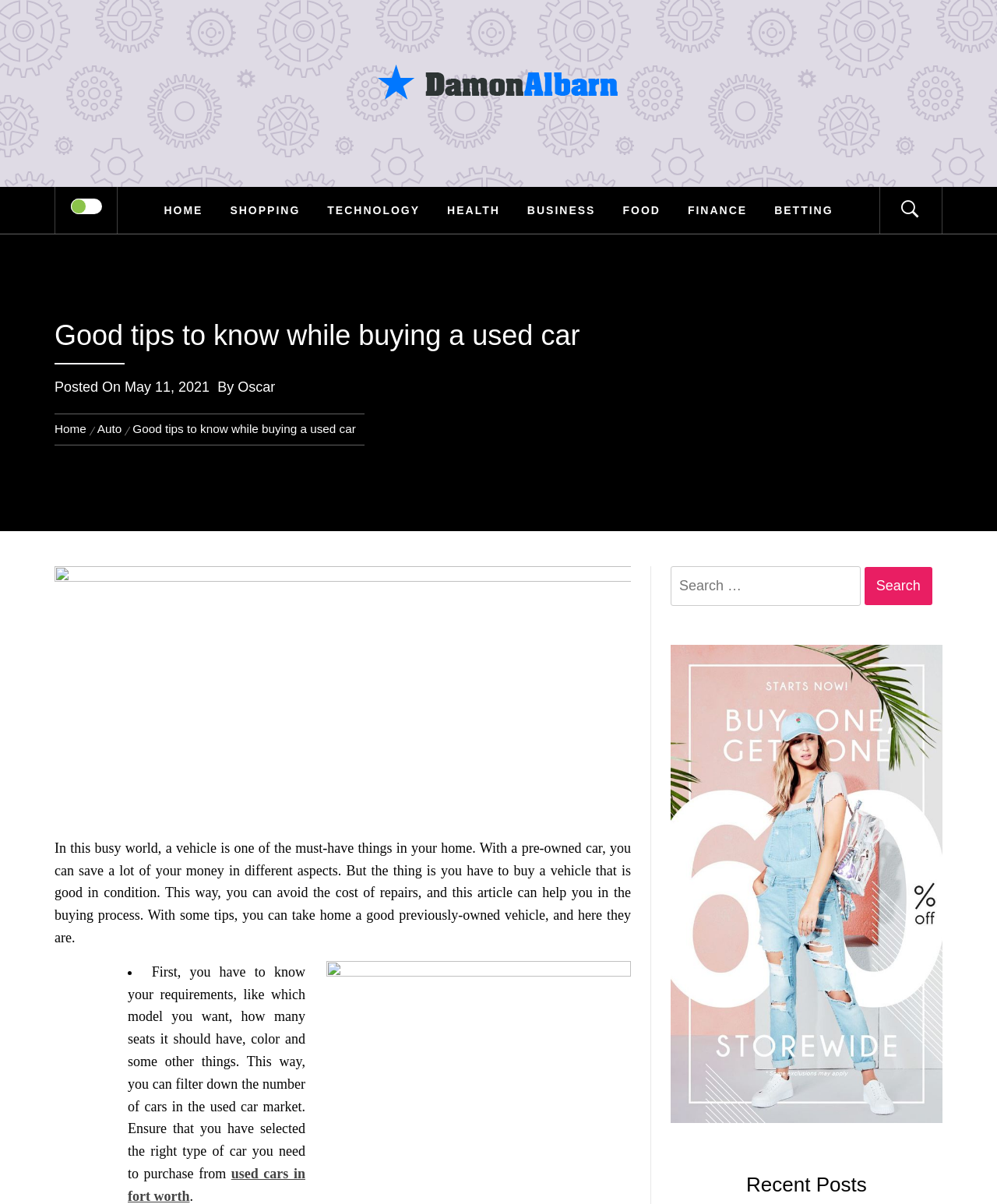What is the category of the webpage?
Examine the image and provide an in-depth answer to the question.

I analyzed the webpage structure and content. The webpage contains an article about buying a used car, and the breadcrumbs navigation section indicates that the category of the webpage is 'Auto'.